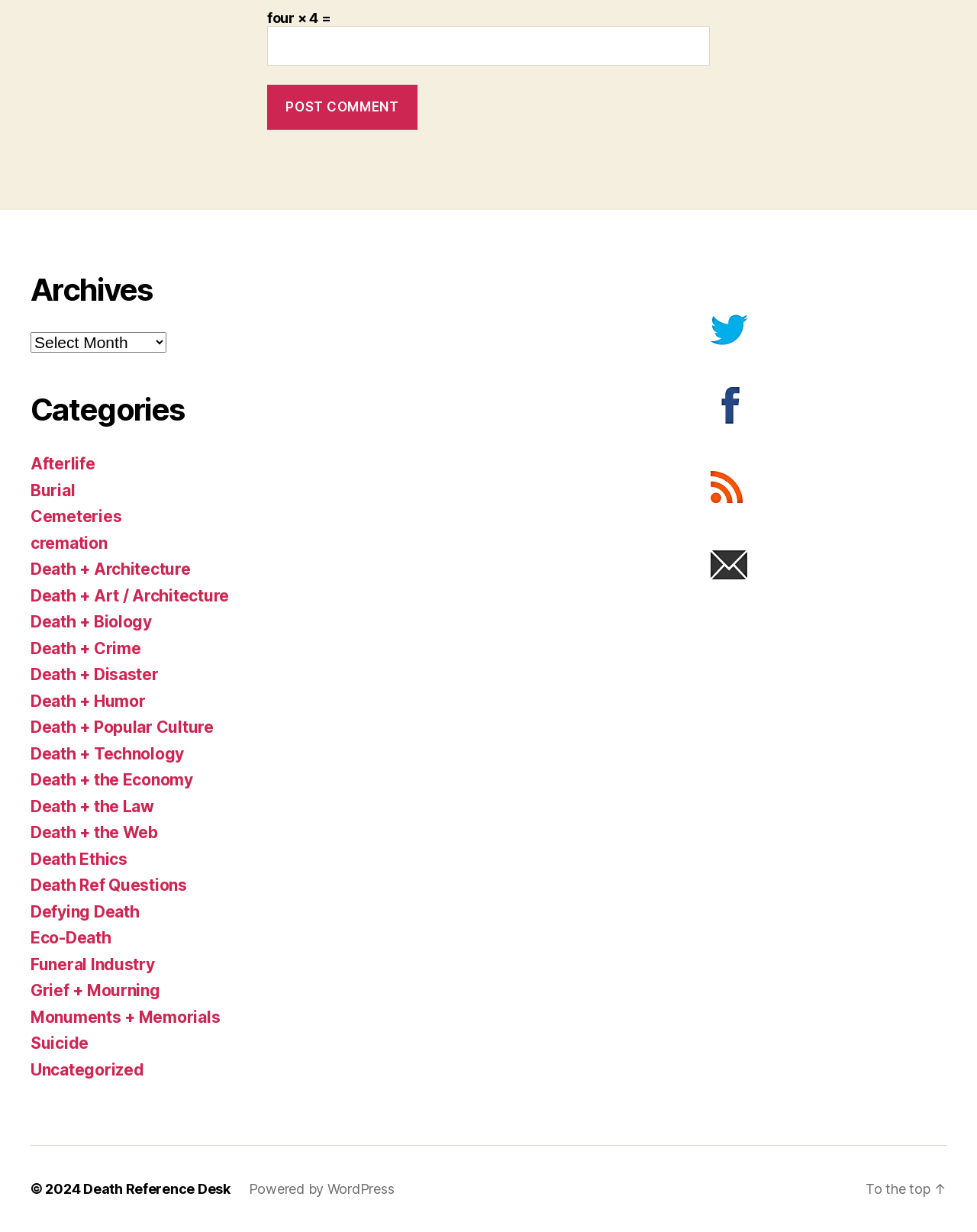Please specify the coordinates of the bounding box for the element that should be clicked to carry out this instruction: "Select an archive". The coordinates must be four float numbers between 0 and 1, formatted as [left, top, right, bottom].

[0.031, 0.27, 0.17, 0.286]